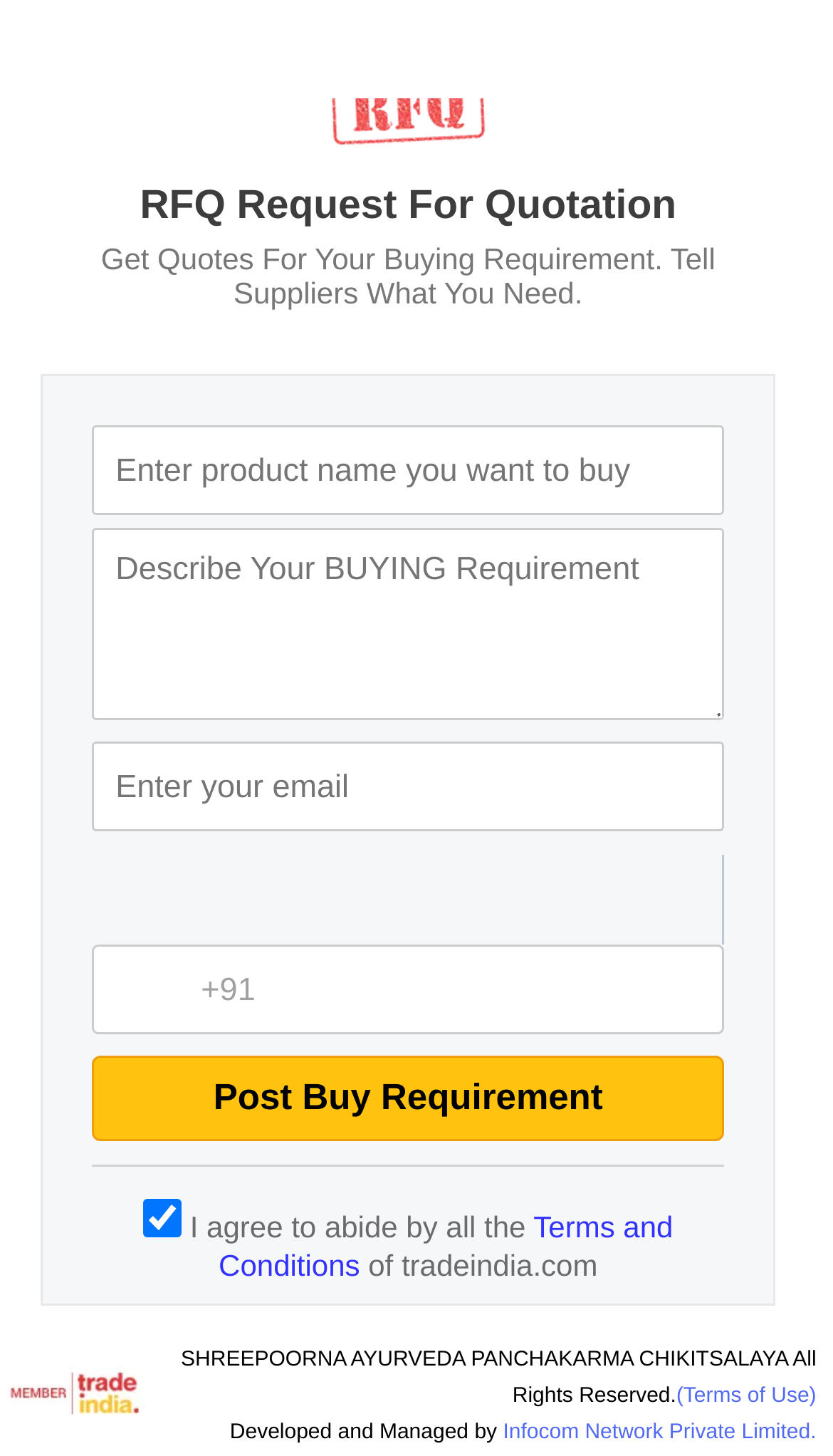Reply to the question with a single word or phrase:
What is the text above the 'Post Buy Requirement' button?

Describe Your BUYING Requirement